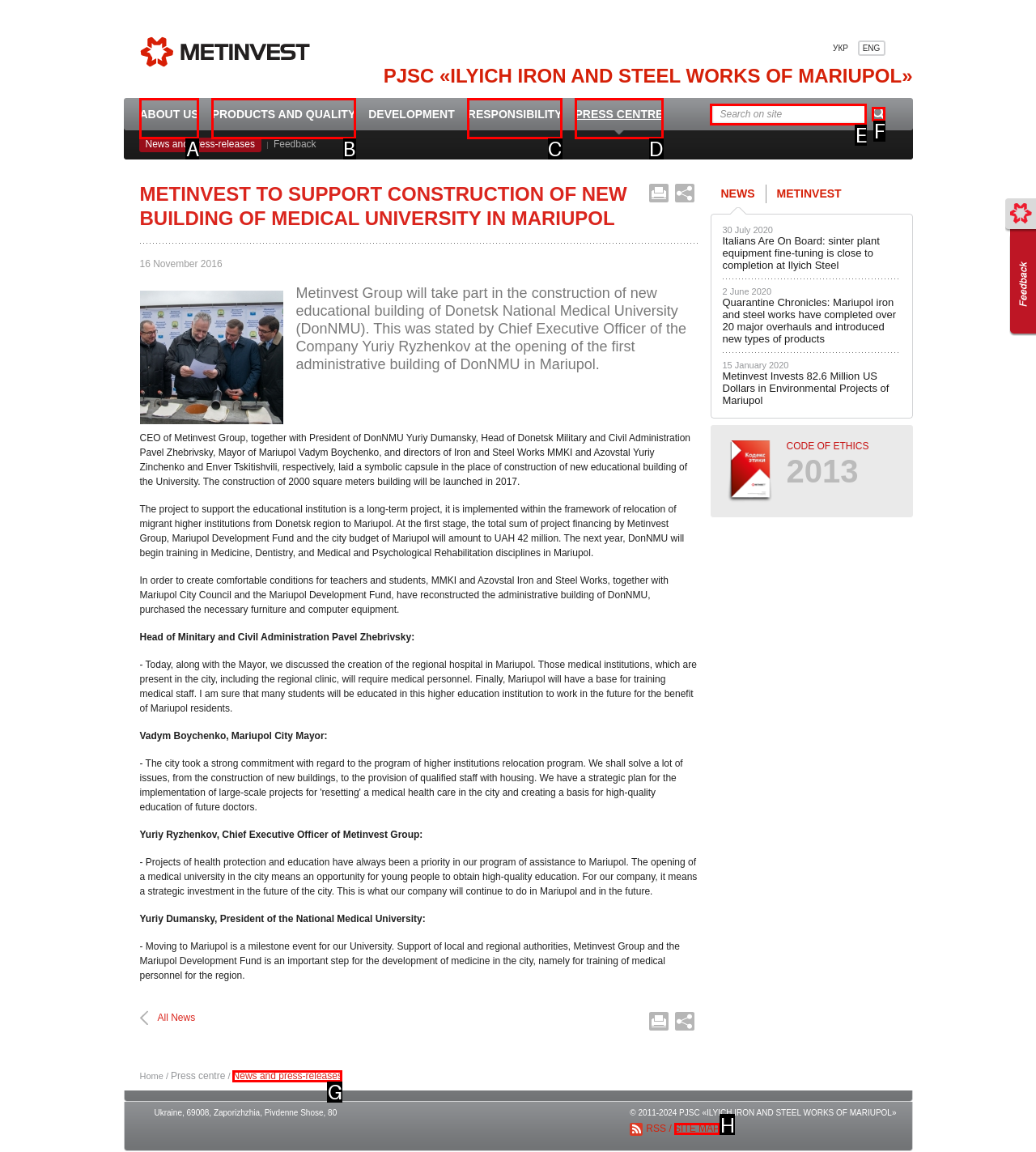Which option should be clicked to execute the following task: Visit PRESIMETRICS.COM? Respond with the letter of the selected option.

None